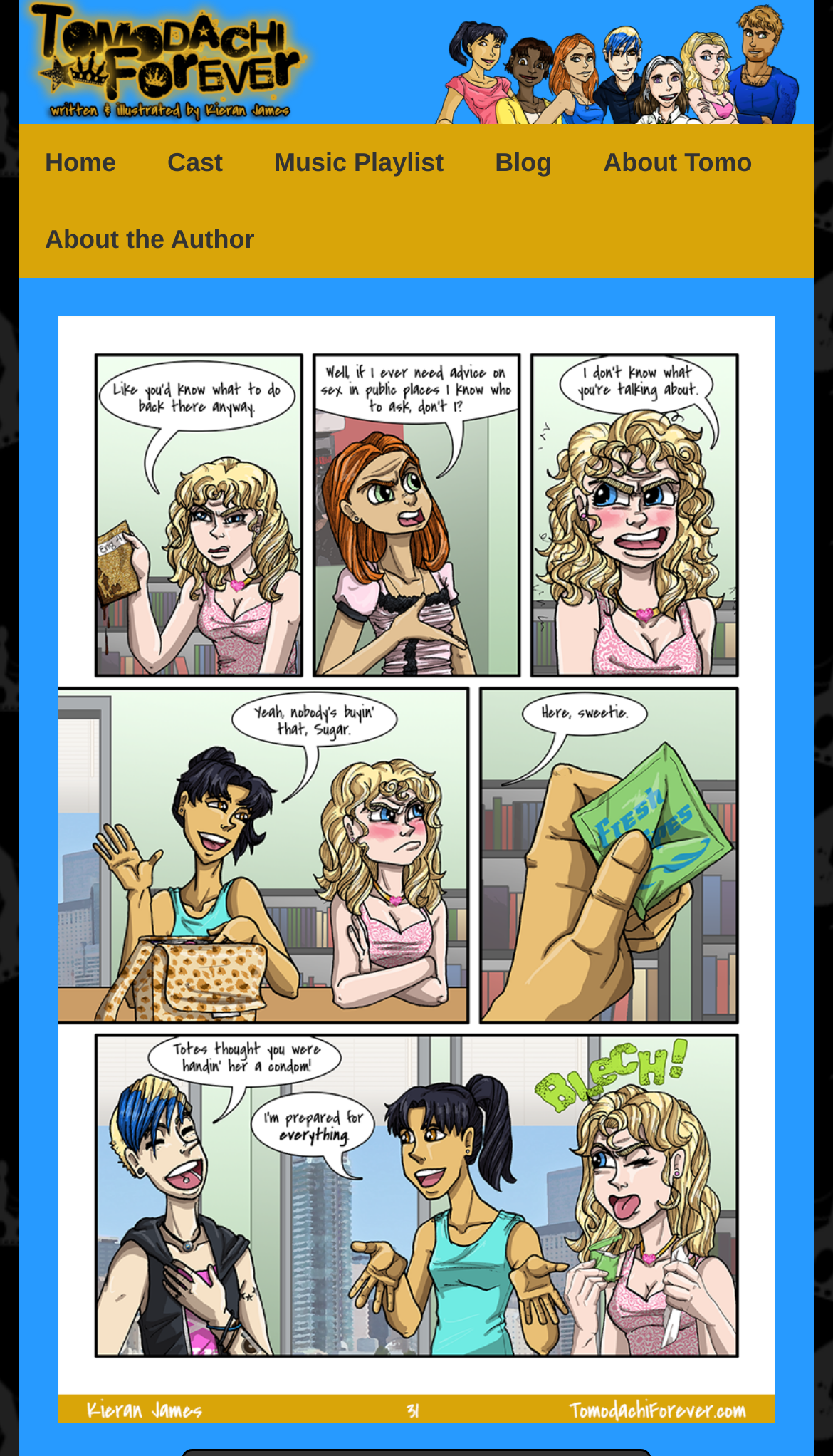Please find the bounding box for the UI component described as follows: "About the Author".

[0.023, 0.138, 0.336, 0.191]